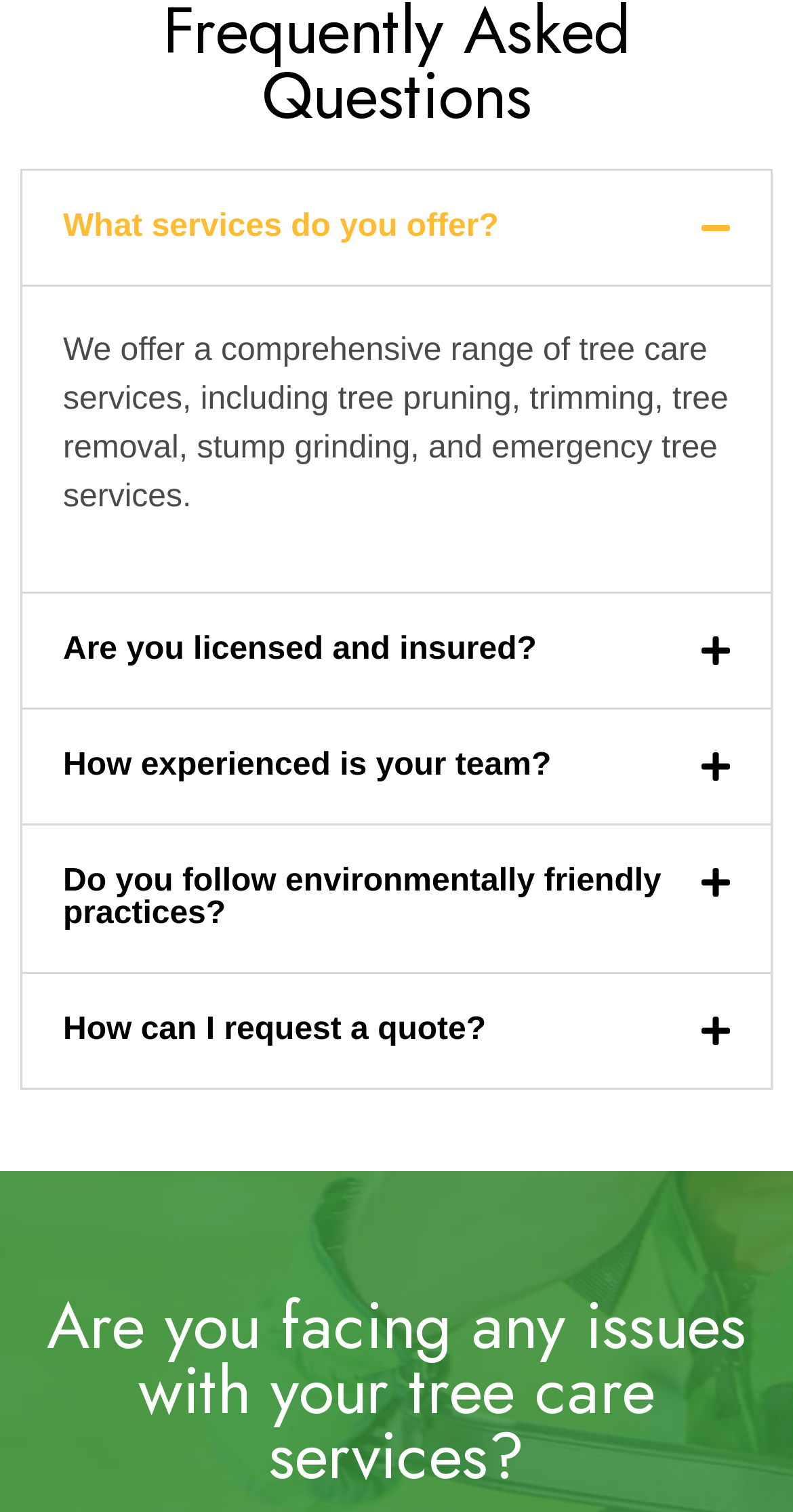Give a concise answer of one word or phrase to the question: 
Is the first FAQ question expanded by default?

Yes